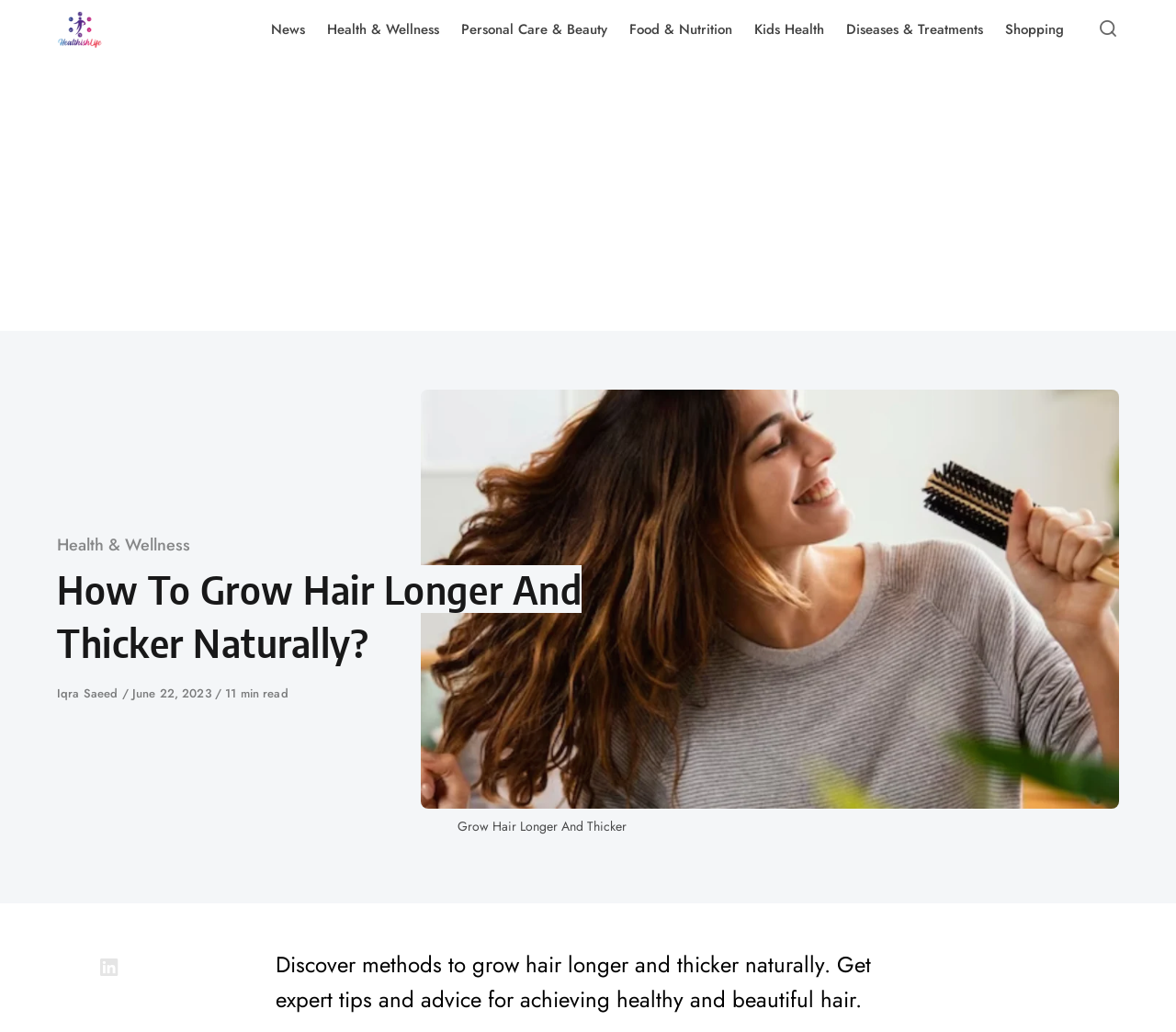Please predict the bounding box coordinates of the element's region where a click is necessary to complete the following instruction: "Share the article on LinkedIn". The coordinates should be represented by four float numbers between 0 and 1, i.e., [left, top, right, bottom].

[0.079, 0.915, 0.106, 0.959]